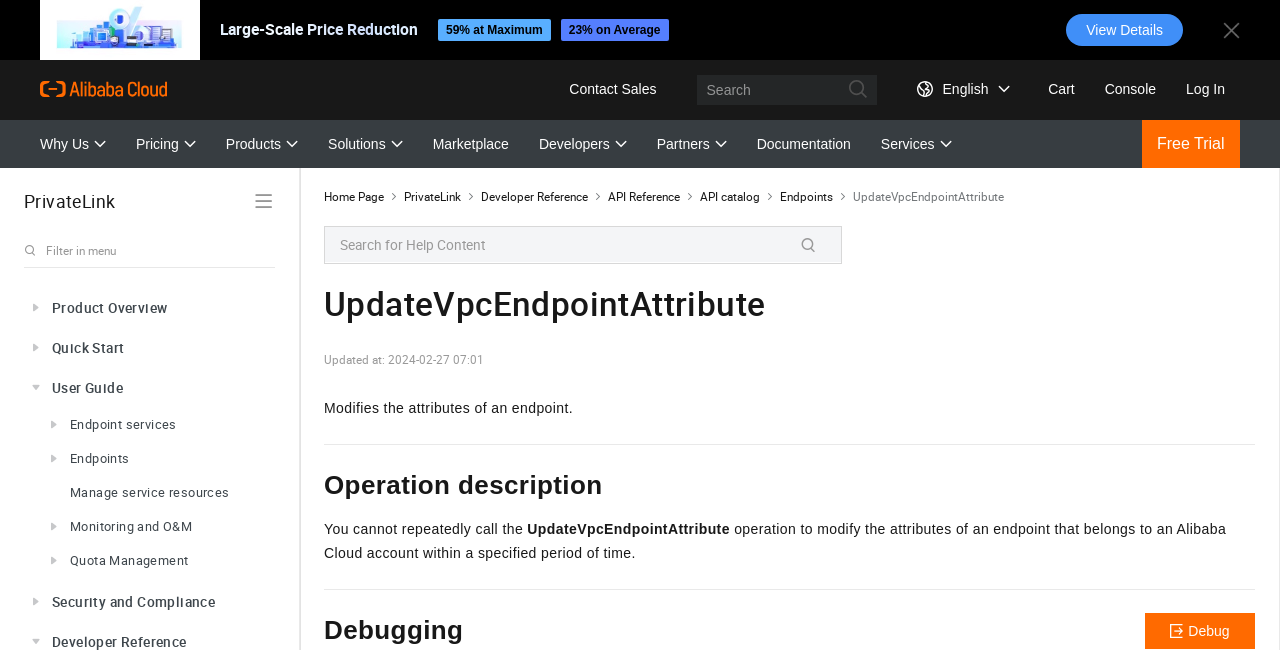What is the name of the Alibaba Cloud service? From the image, respond with a single word or brief phrase.

PrivateLink